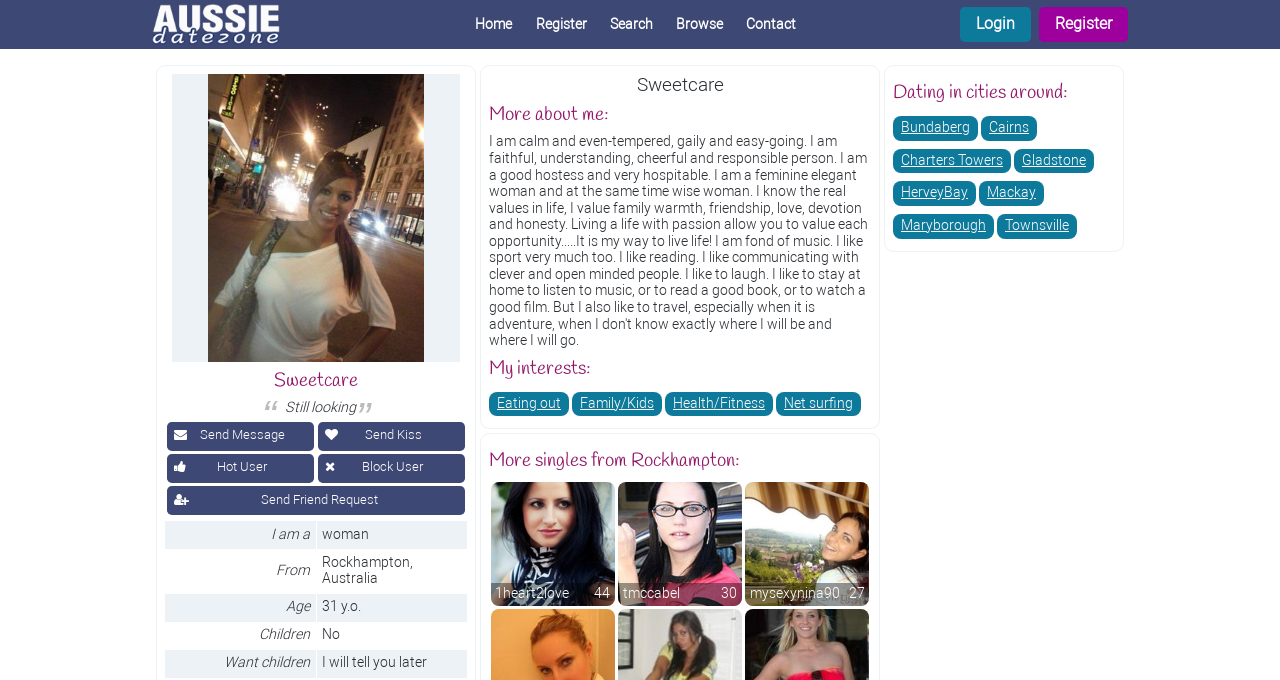Please identify the bounding box coordinates of the element's region that I should click in order to complete the following instruction: "Send a kiss to Sweetcare". The bounding box coordinates consist of four float numbers between 0 and 1, i.e., [left, top, right, bottom].

[0.248, 0.62, 0.364, 0.663]